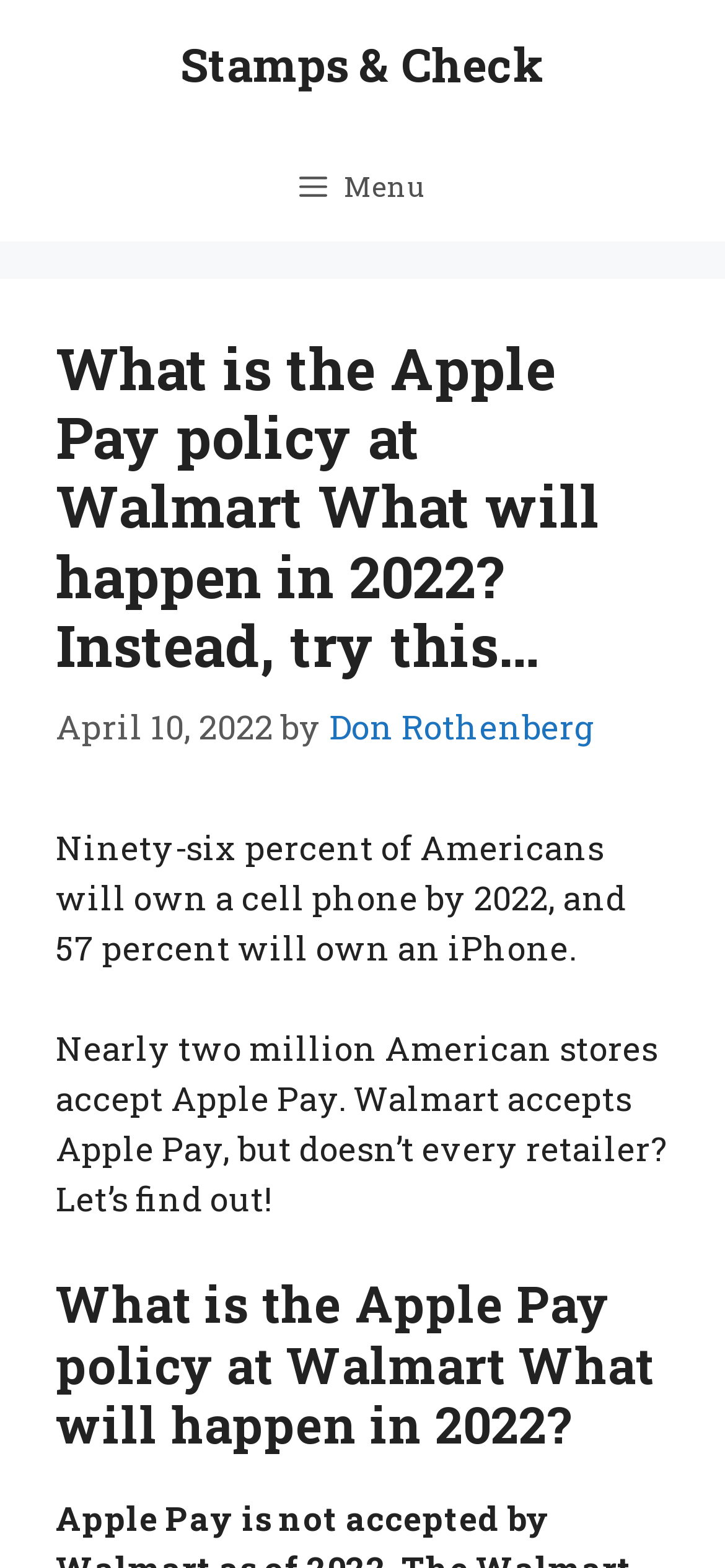Create an elaborate caption for the webpage.

The webpage appears to be an article discussing Apple Pay's acceptance at Walmart and other retailers. At the top of the page, there is a banner with the site's name, accompanied by a link to "Stamps & Check" on the right side. Below the banner, a navigation menu is located, with a "Menu" button on the left side that can be expanded to reveal more options.

The main content of the page is divided into sections, with a large heading at the top that reads "What is the Apple Pay policy at Walmart What will happen in 2022? Instead, try this…". Below this heading, there is a timestamp indicating that the article was published on April 10, 2022, followed by the author's name, "Don Rothenberg".

The article's body text is divided into paragraphs, with the first paragraph stating that a significant percentage of Americans will own a cell phone, including iPhones, by 2022. The second paragraph explains that nearly two million American stores accept Apple Pay, but not all retailers, including Walmart, accept it.

A second heading with the same title as the first one is located near the bottom of the page, possibly indicating a new section or subtopic within the article. Overall, the webpage appears to be a informative article discussing Apple Pay's acceptance at various retailers, with a focus on Walmart's policy.